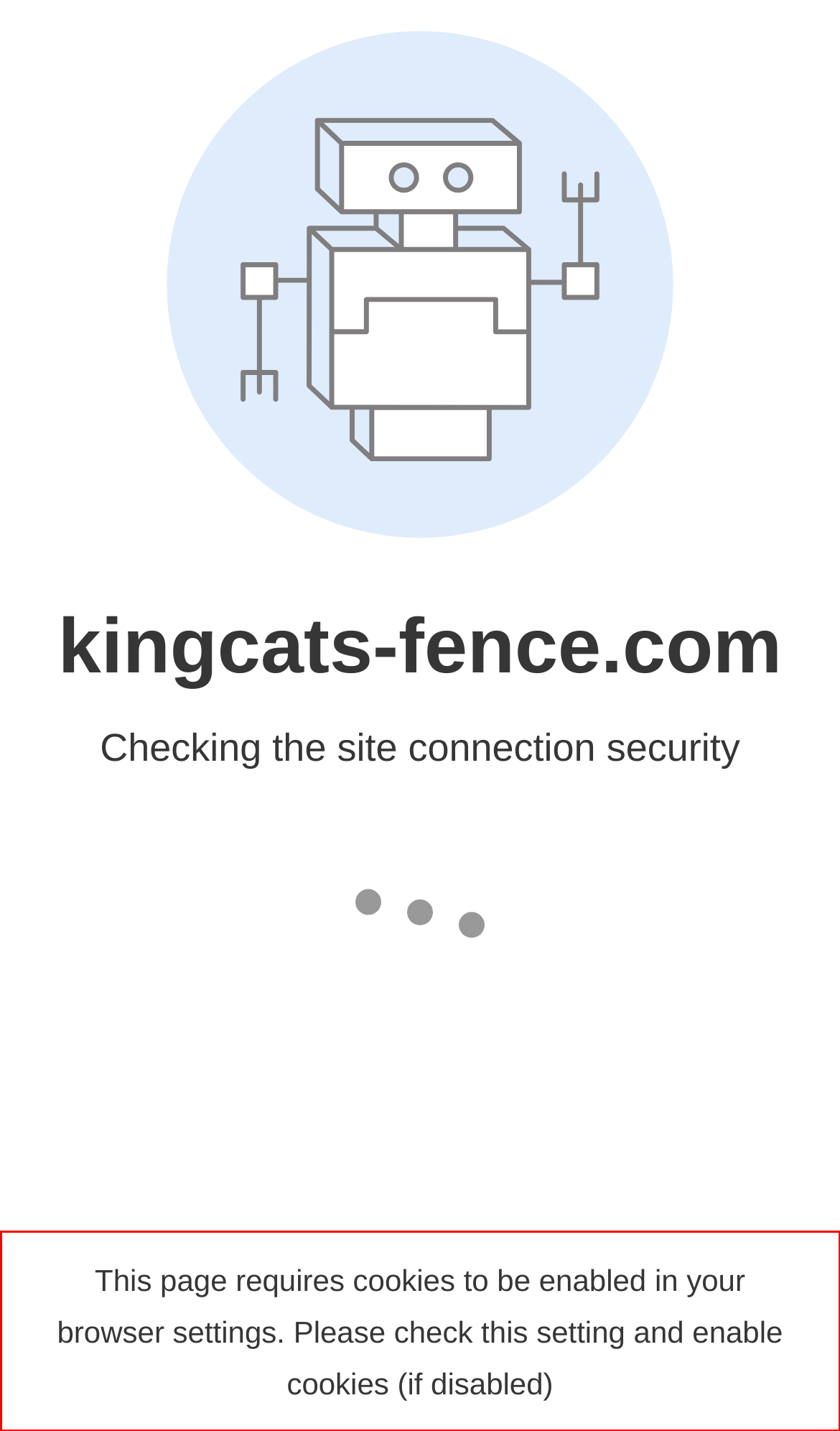Analyze the screenshot of the webpage that features a red bounding box and recognize the text content enclosed within this red bounding box.

This page requires cookies to be enabled in your browser settings. Please check this setting and enable cookies (if disabled)